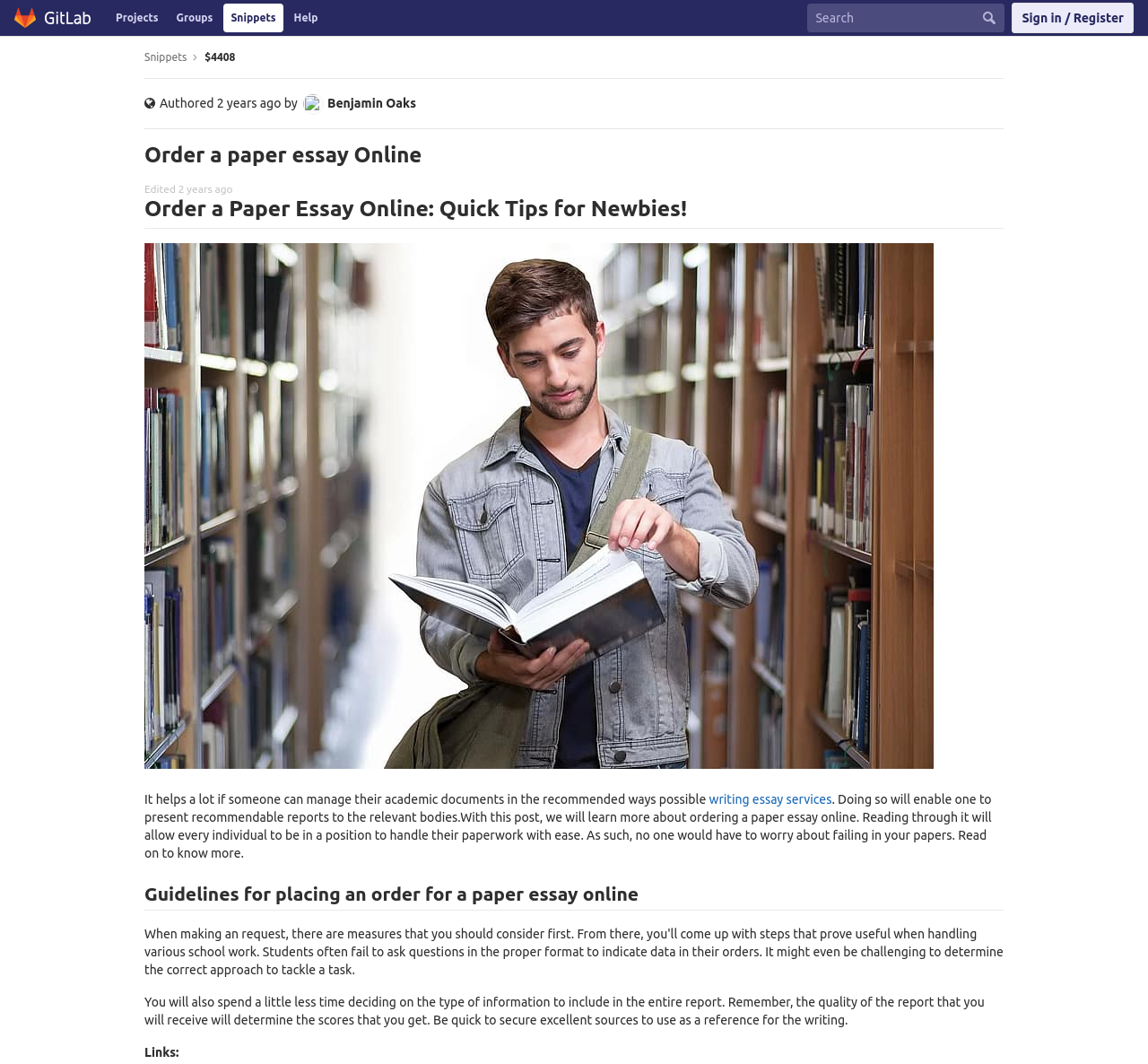Could you highlight the region that needs to be clicked to execute the instruction: "Click on the 'Dashboard' link"?

[0.006, 0.004, 0.087, 0.03]